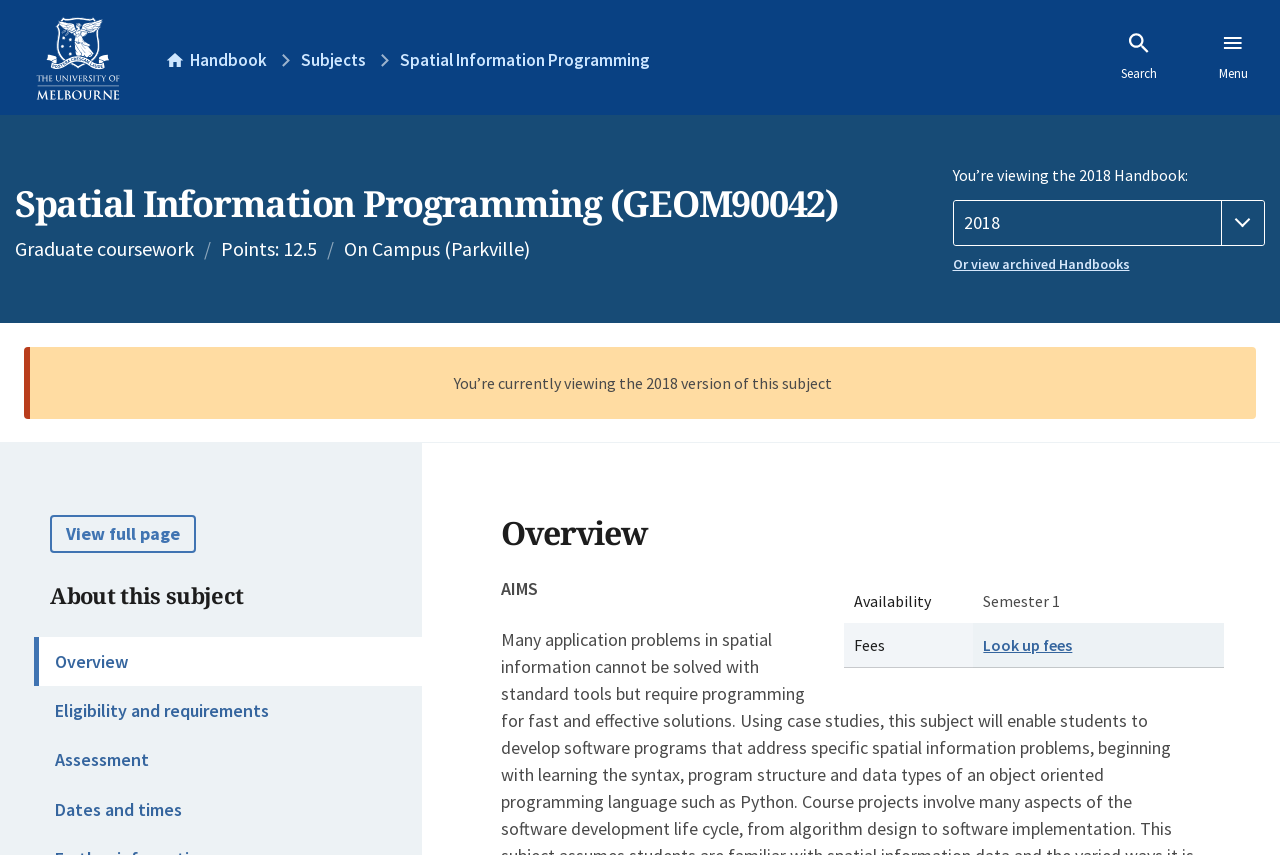Given the element description Look up fees, specify the bounding box coordinates of the corresponding UI element in the format (top-left x, top-left y, bottom-right x, bottom-right y). All values must be between 0 and 1.

[0.768, 0.743, 0.838, 0.766]